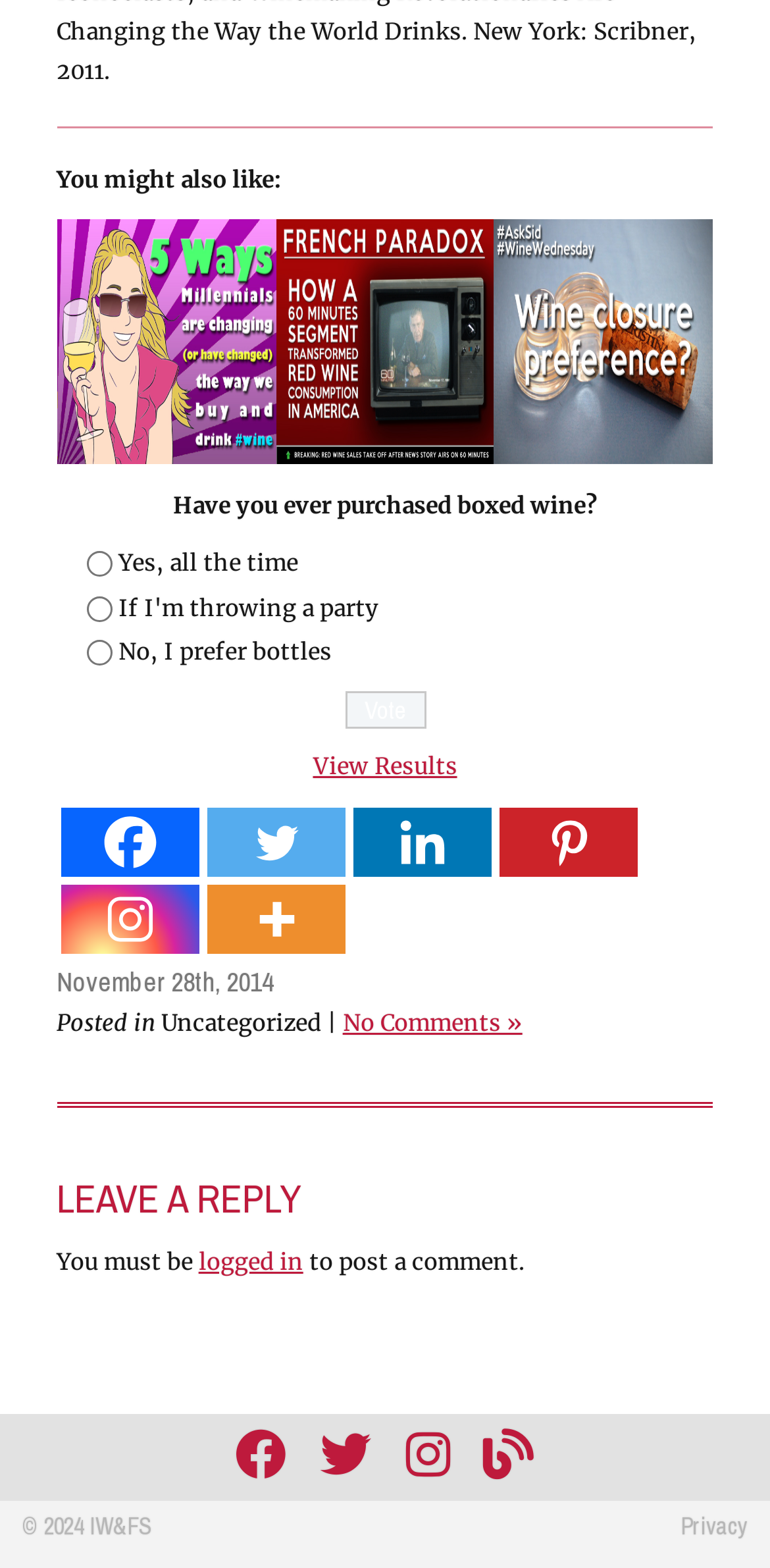Find and specify the bounding box coordinates that correspond to the clickable region for the instruction: "Leave a reply".

[0.073, 0.742, 0.927, 0.786]